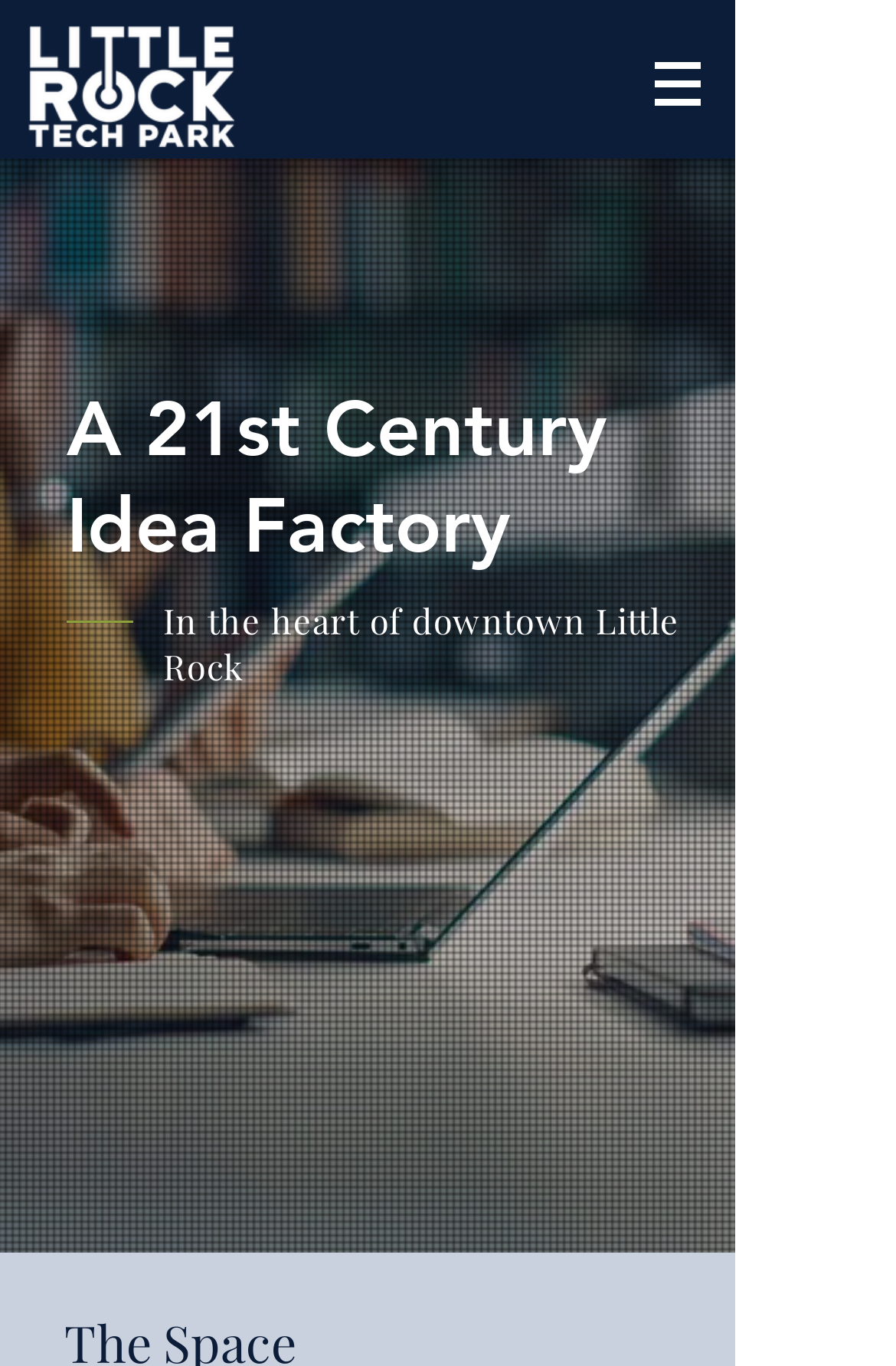Please locate and generate the primary heading on this webpage.

A 21st Century